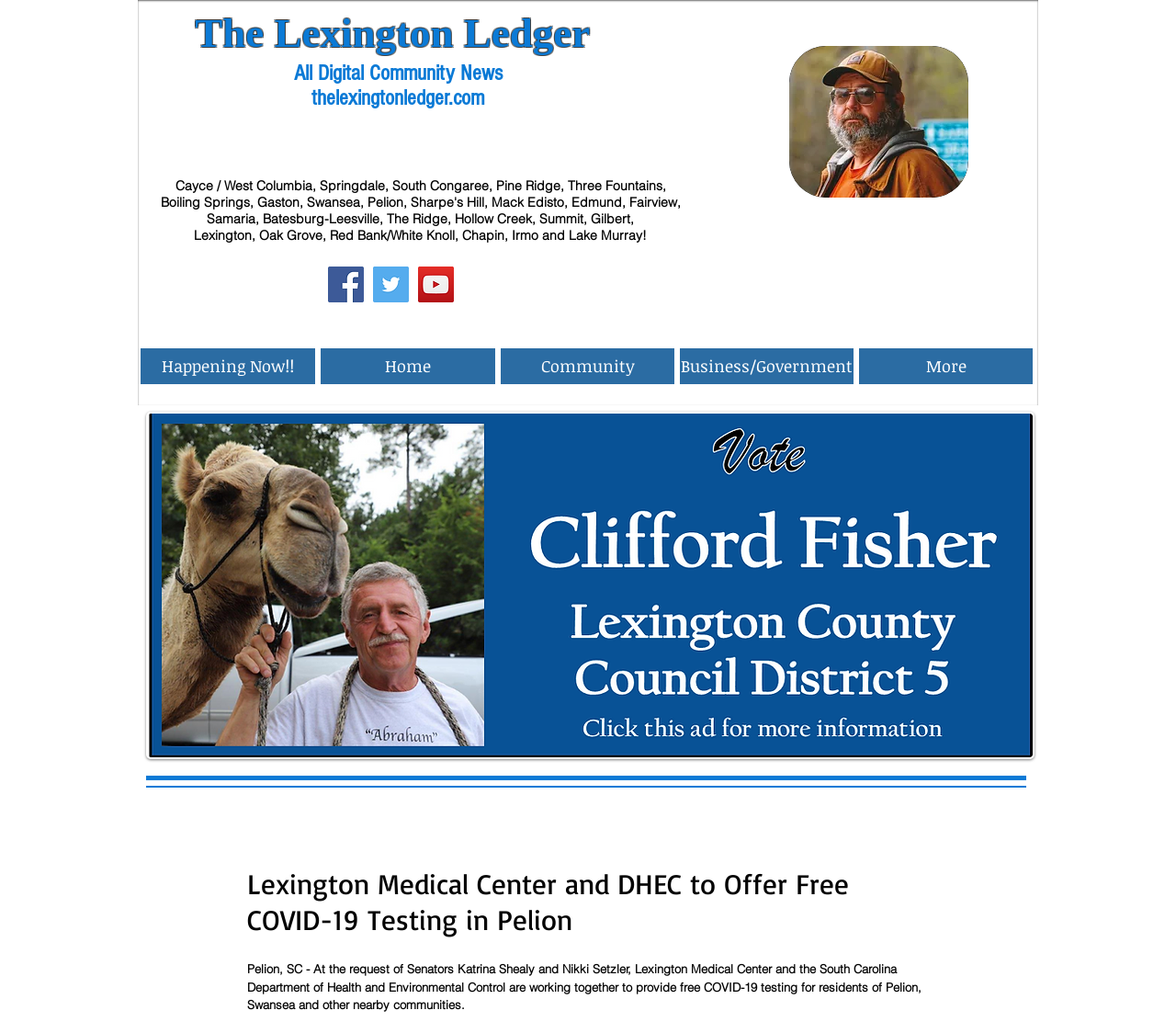Given the element description "About Us" in the screenshot, predict the bounding box coordinates of that UI element.

None